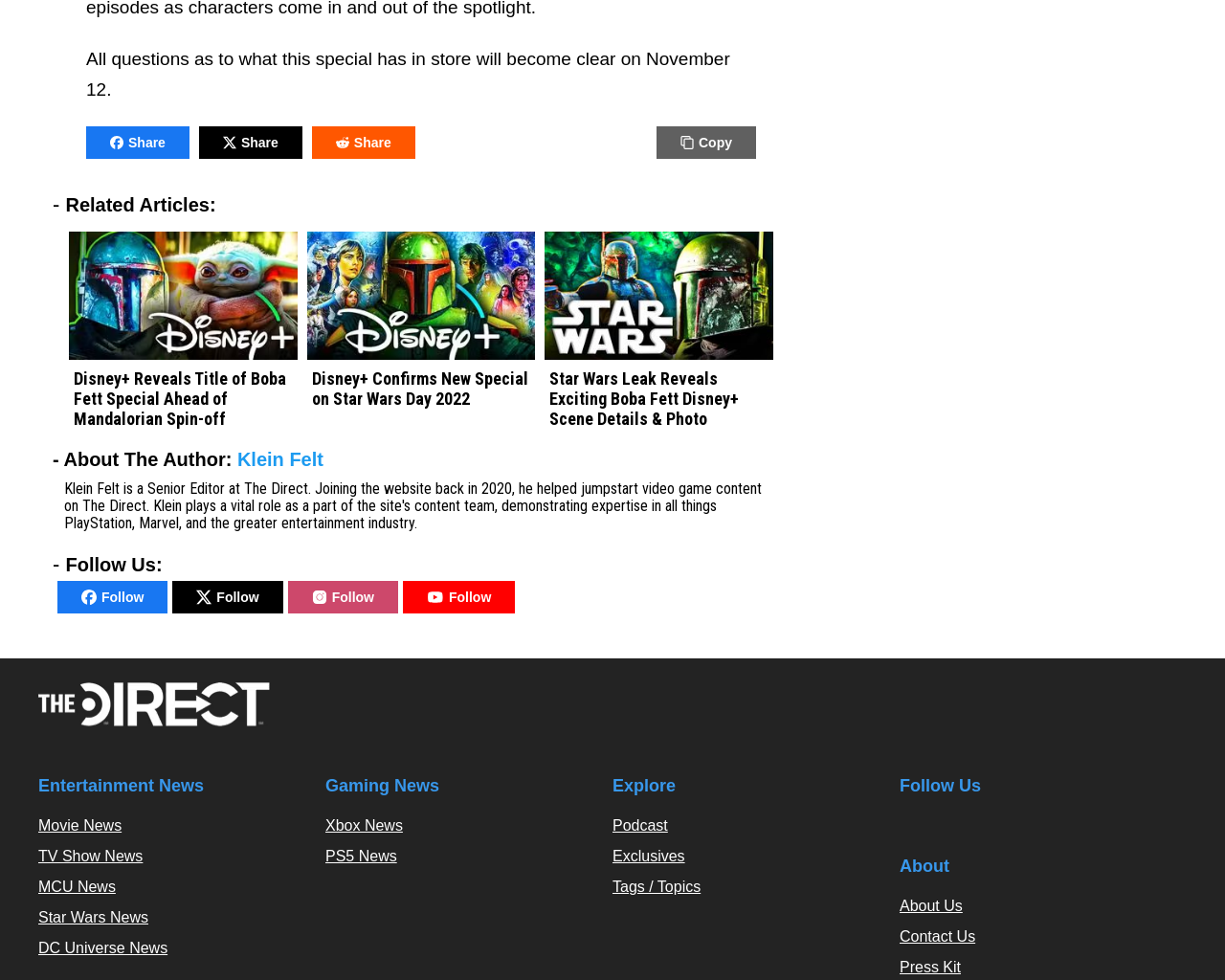How many social media platforms are listed to follow?
Please answer the question with a single word or phrase, referencing the image.

3